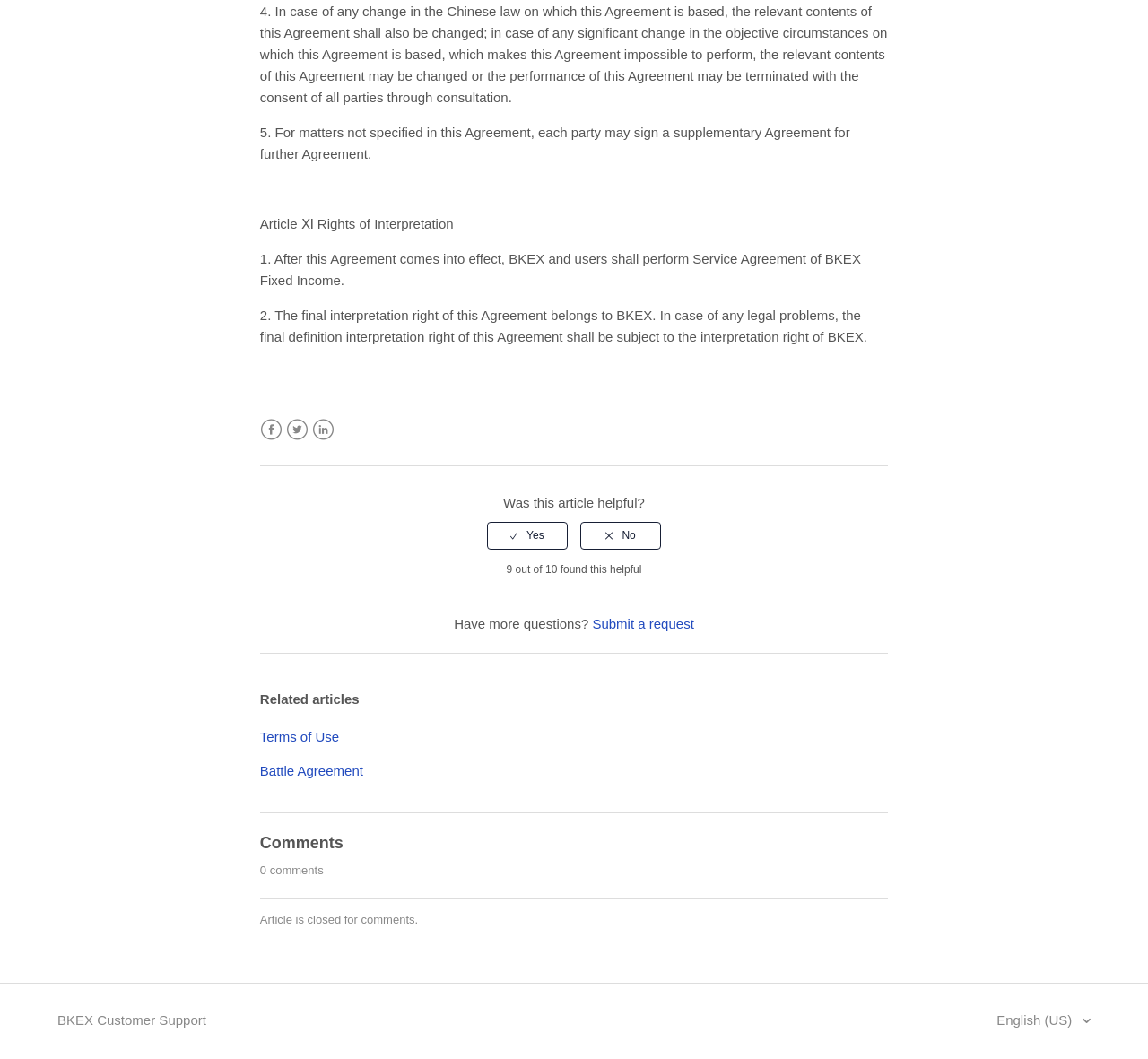Determine the bounding box coordinates of the element's region needed to click to follow the instruction: "View Battle Agreement". Provide these coordinates as four float numbers between 0 and 1, formatted as [left, top, right, bottom].

[0.226, 0.72, 0.316, 0.735]